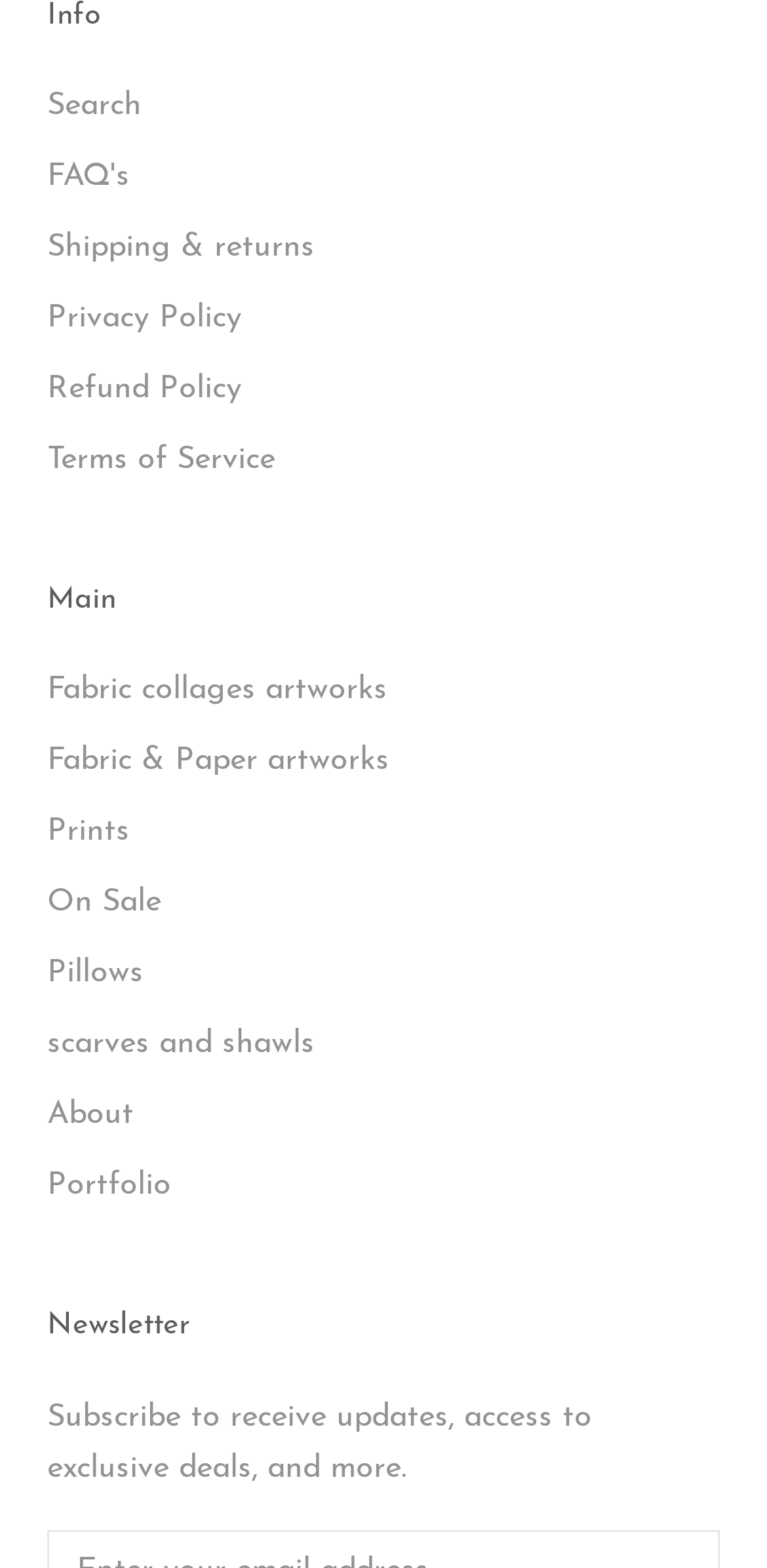Predict the bounding box coordinates of the area that should be clicked to accomplish the following instruction: "View fabric collages artworks". The bounding box coordinates should consist of four float numbers between 0 and 1, i.e., [left, top, right, bottom].

[0.062, 0.425, 0.938, 0.455]